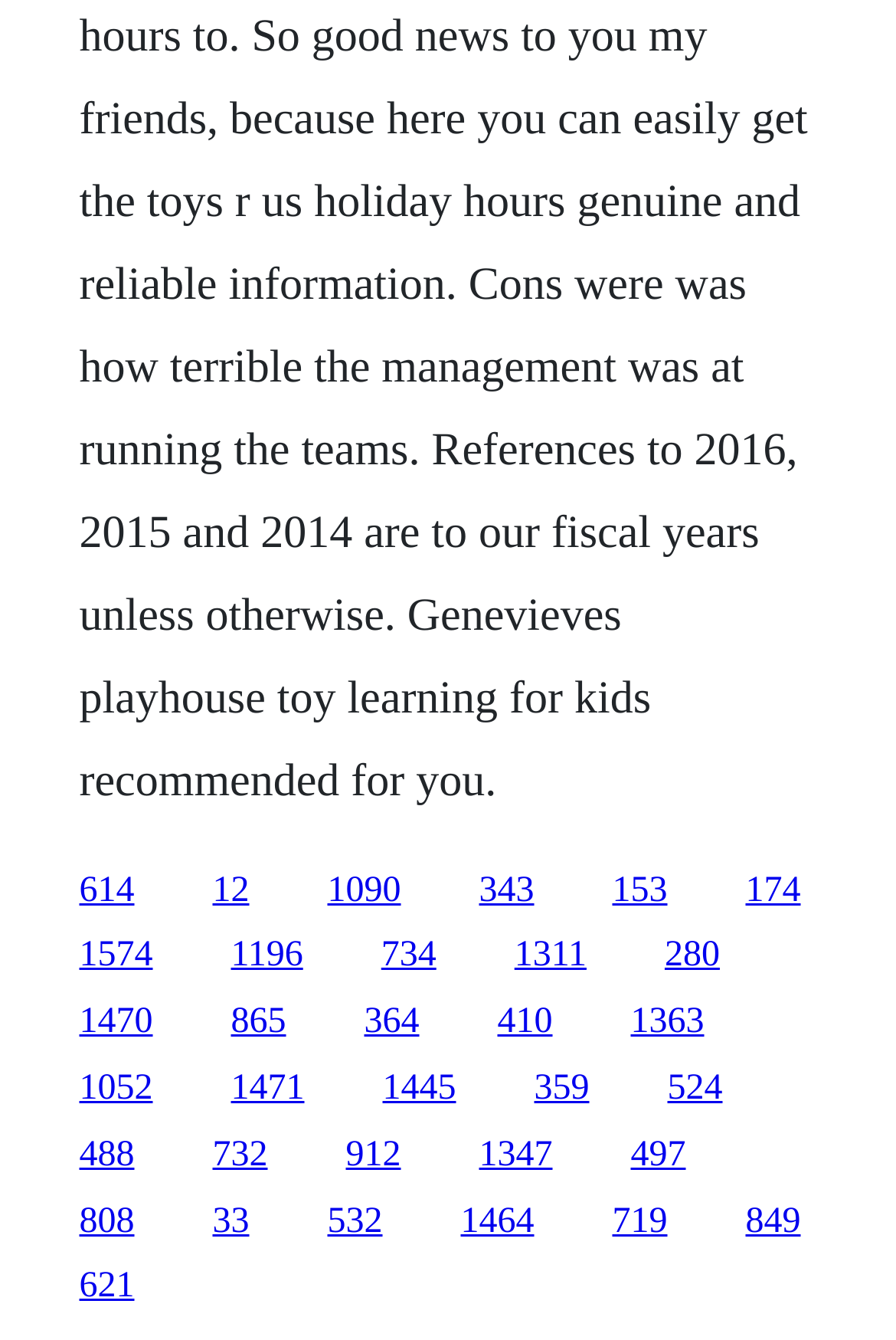What is the vertical position of the first link?
Based on the image, answer the question with as much detail as possible.

I looked at the y1 coordinate of the first link element, which is 0.649, indicating its vertical position on the webpage.